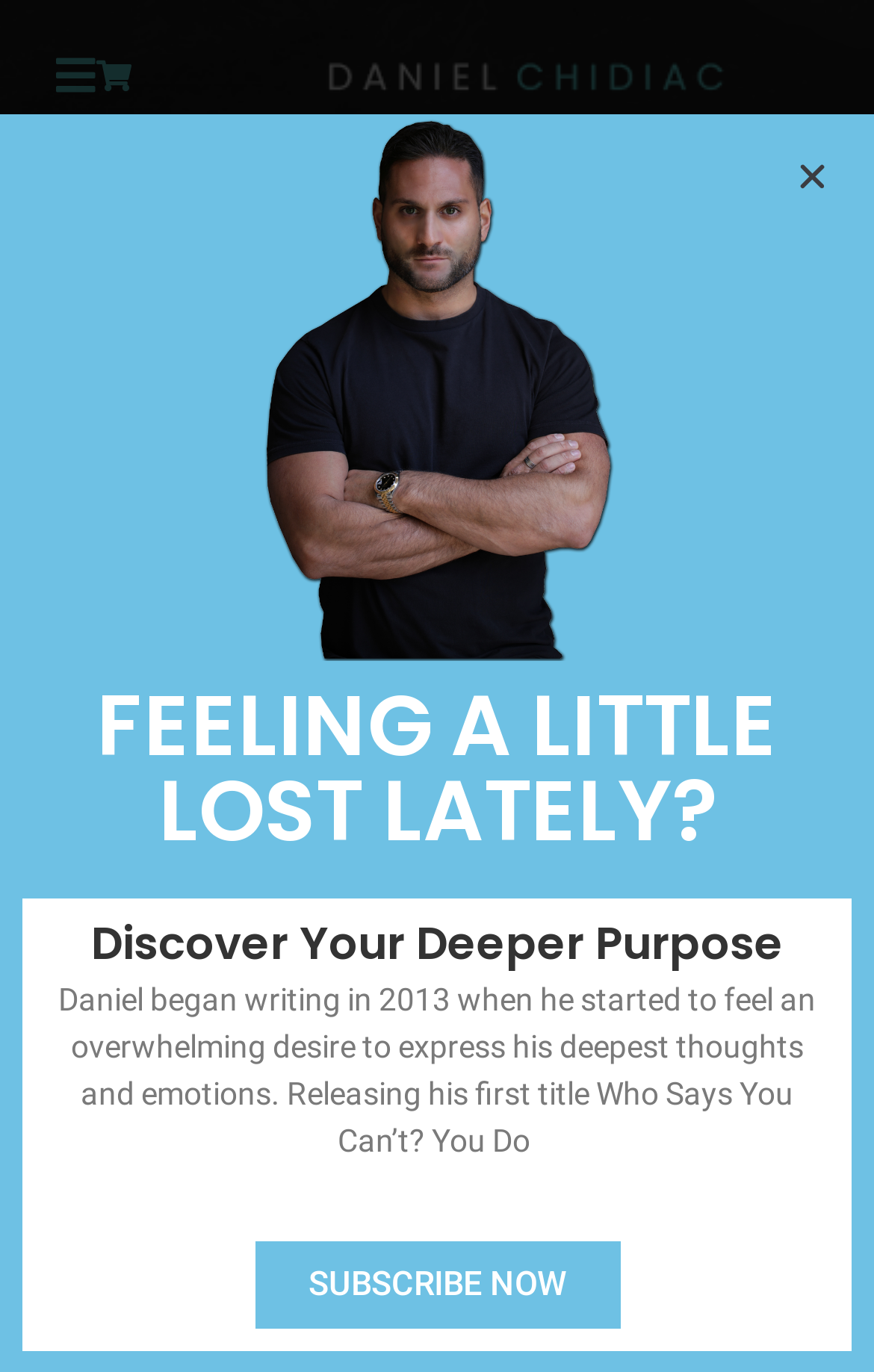How many headings are there on the page?
Based on the screenshot, provide your answer in one word or phrase.

3